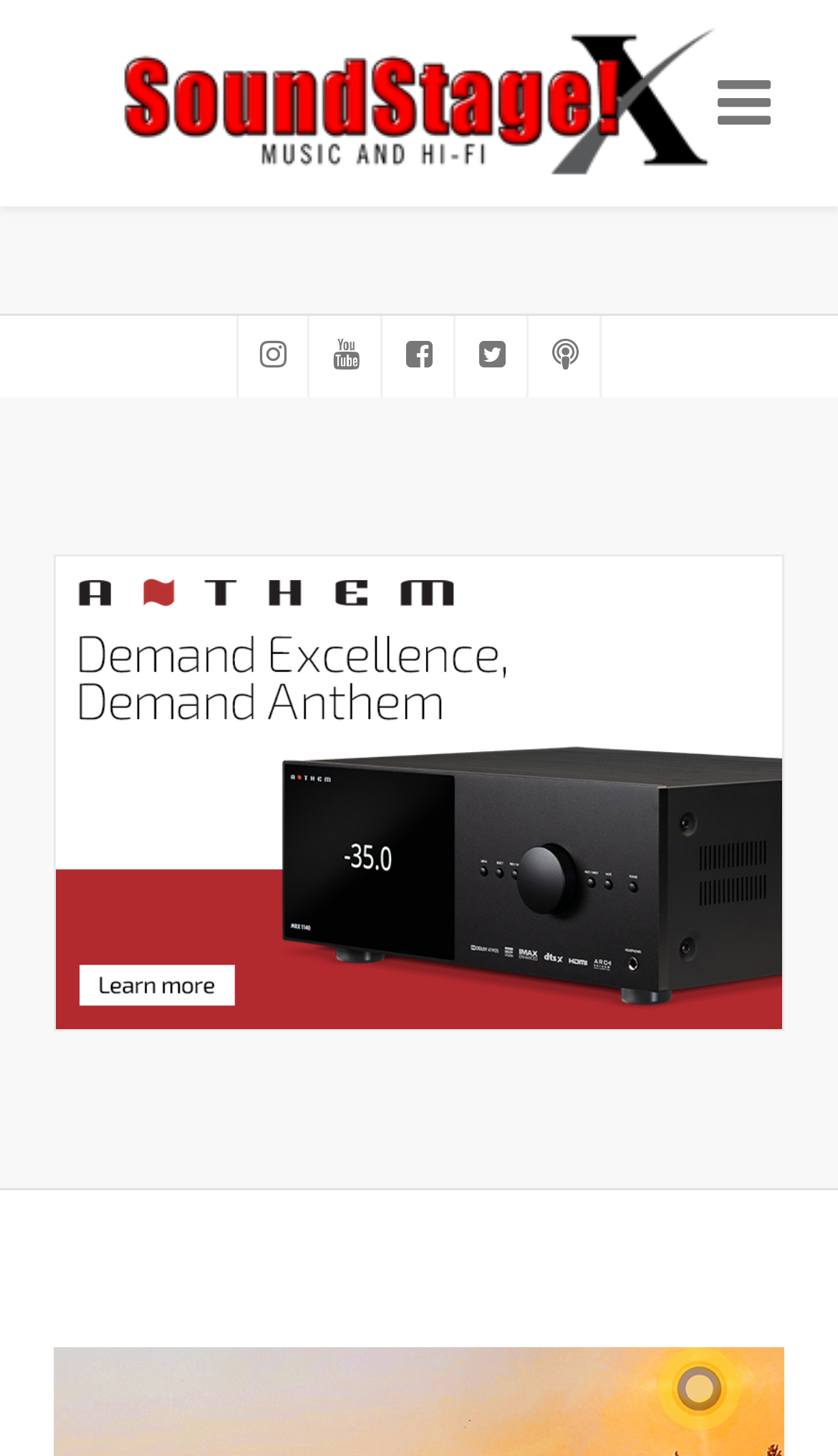What is the purpose of the SoundStage! Xperience website?
Look at the image and respond with a one-word or short phrase answer.

Music-related